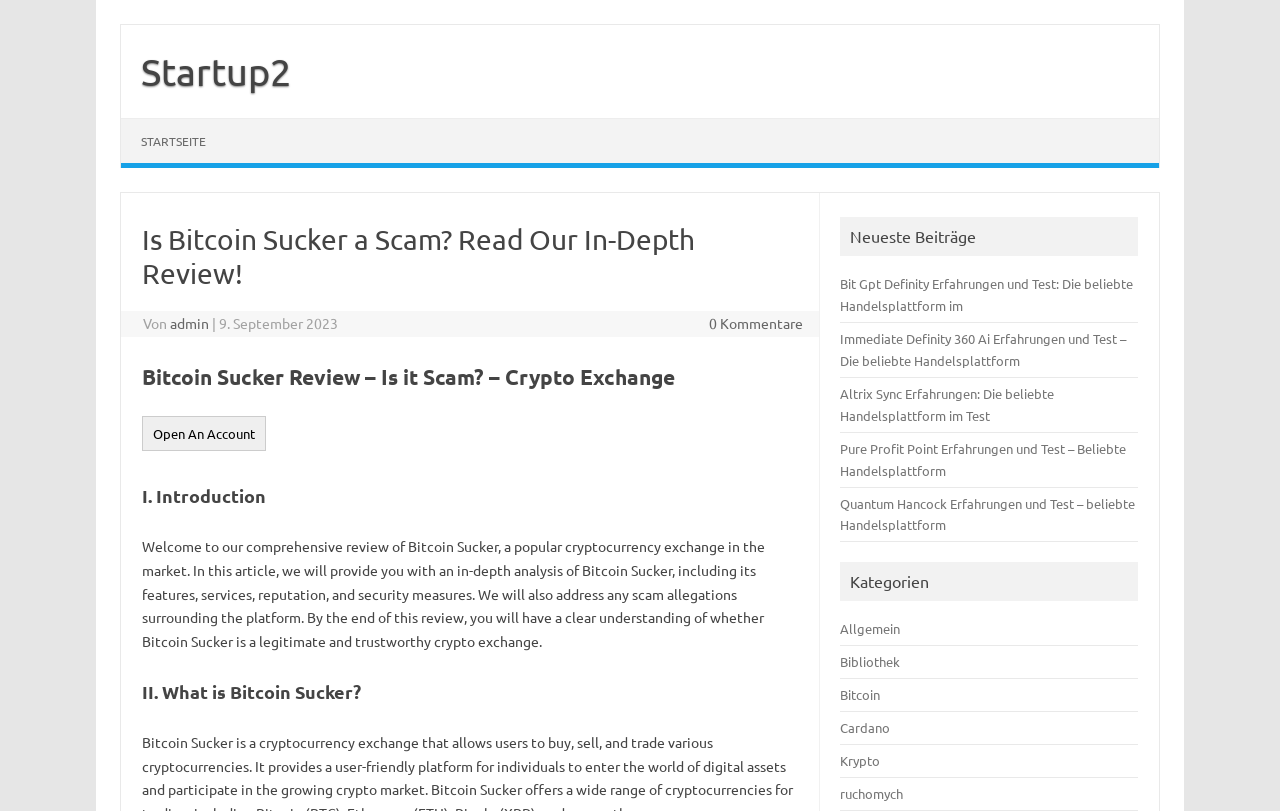Produce an elaborate caption capturing the essence of the webpage.

This webpage is a review of Bitcoin Sucker, a cryptocurrency exchange. At the top, there is a link to skip to the content and a link to the website's startup page. Below that, there is a header section with the title "Is Bitcoin Sucker a Scam? Read Our In-Depth Review!" and a subheading "Bitcoin Sucker Review – Is it Scam? – Crypto Exchange". 

To the right of the header section, there is a link to open an account. Below the header section, there are several sections with headings, including "I. Introduction", "II. What is Bitcoin Sucker?", and others not visible in this screenshot. The introduction section contains a paragraph of text that describes the purpose of the review.

On the right side of the page, there is a section with the title "Neueste Beiträge" (Latest Posts) that lists several links to other reviews, including Bit Gpt Definity, Immediate Definity 360 Ai, Altrix Sync, Pure Profit Point, and Quantum Hancock. Below that, there is a section with the title "Kategorien" (Categories) that lists links to categories such as Allgemein, Bibliothek, Bitcoin, Cardano, Krypto, and ruchomych.